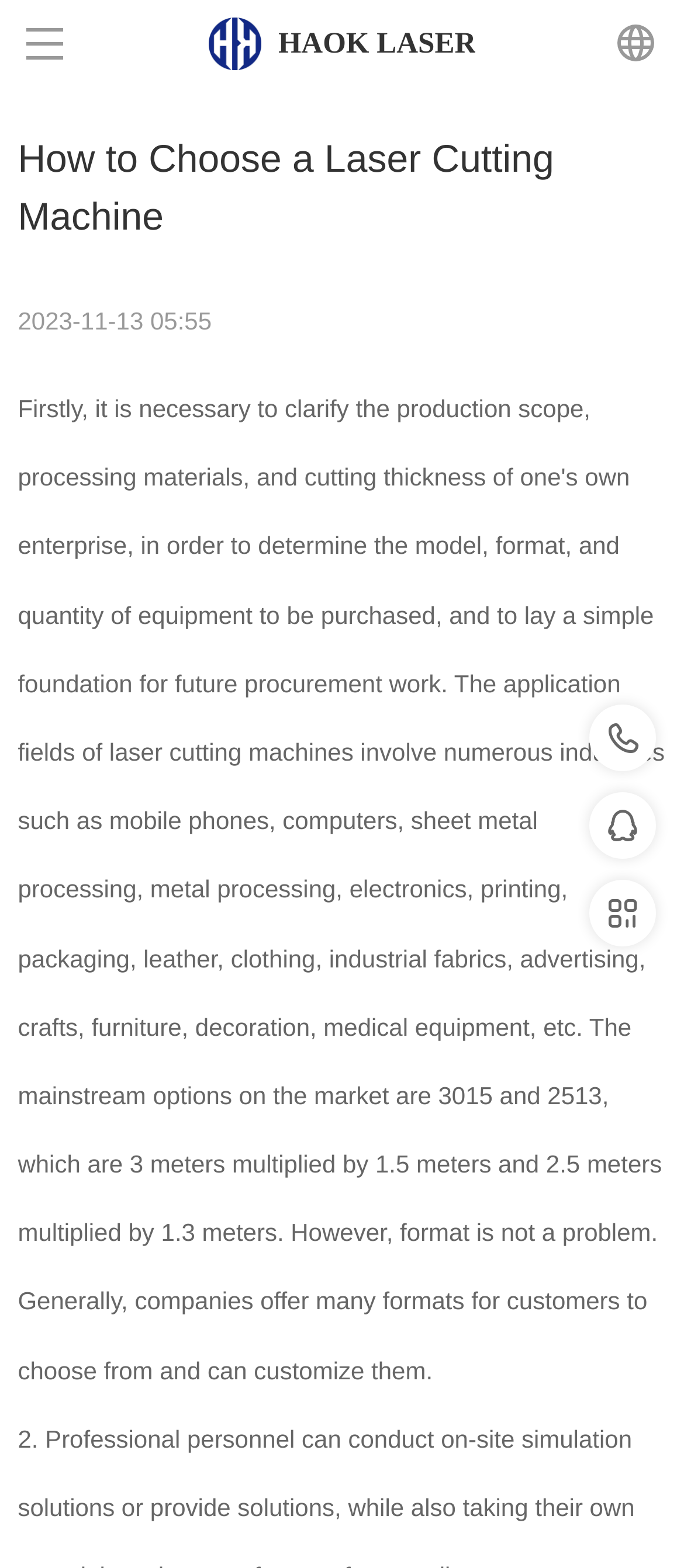Is there an image present on the webpage?
Can you give a detailed and elaborate answer to the question?

There is an image present on the webpage, which can be identified by the image element with bounding box coordinates [0.897, 0.014, 0.962, 0.042]. The image is likely to be a logo or a decorative element on the webpage.